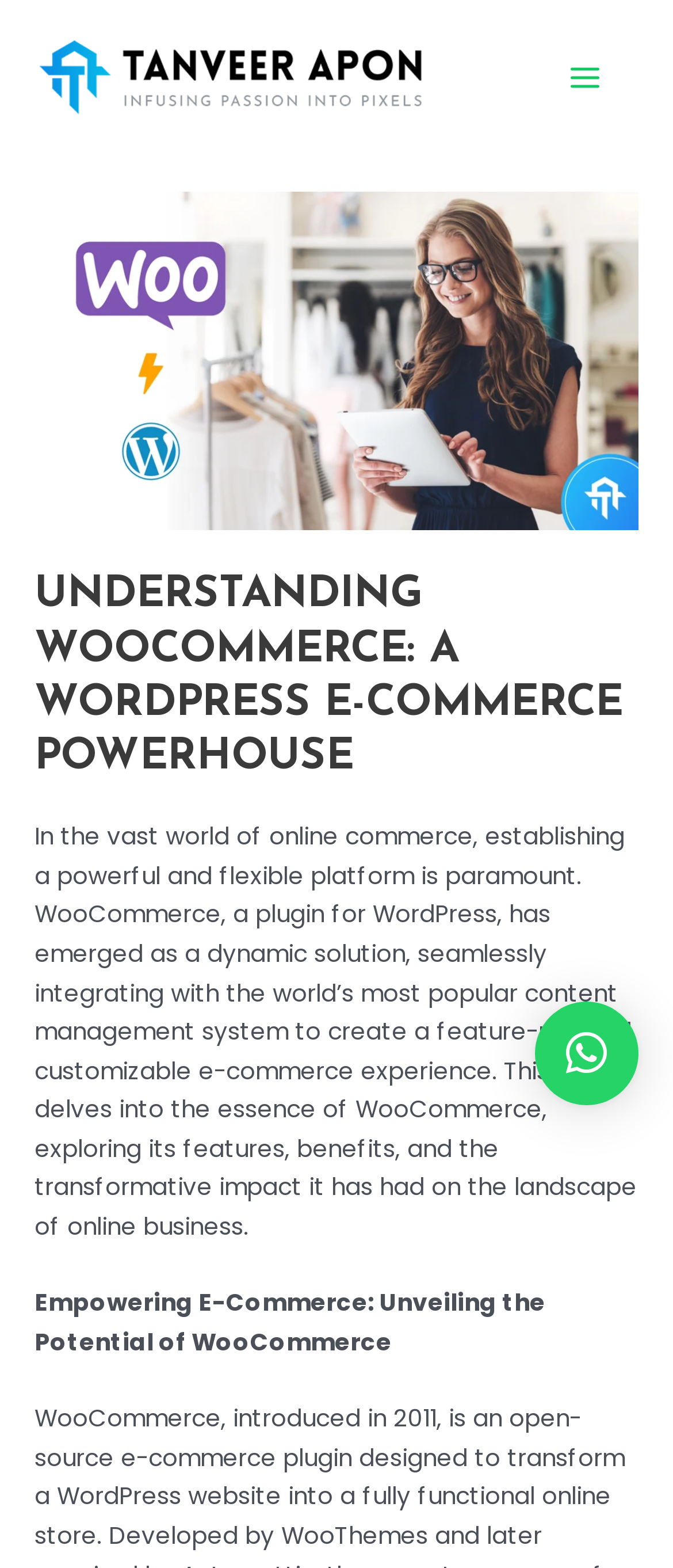Construct a comprehensive caption that outlines the webpage's structure and content.

The webpage is about Understanding WooCommerce, a WordPress e-commerce plugin. At the top-left corner, there is a link to the author's name, "Tanveer Apon", accompanied by a small image. 

On the top-right corner, there is a main menu button. Below the main menu button, there is a large figure that spans almost the entire width of the page. Within this figure, there is a heading that reads "UNDERSTANDING WOOCOMMERCE: A WORDPRESS E-COMMERCE POWERHOUSE" in a prominent font. 

Below the heading, there is a large block of text that summarizes the article, explaining how WooCommerce has emerged as a dynamic solution for online commerce, integrating with WordPress to create a customizable e-commerce experience. 

Further down, there is a subheading "Empowering E-Commerce: Unveiling the Potential of WooCommerce". At the bottom-right corner, there is a close button with a multiplication sign.